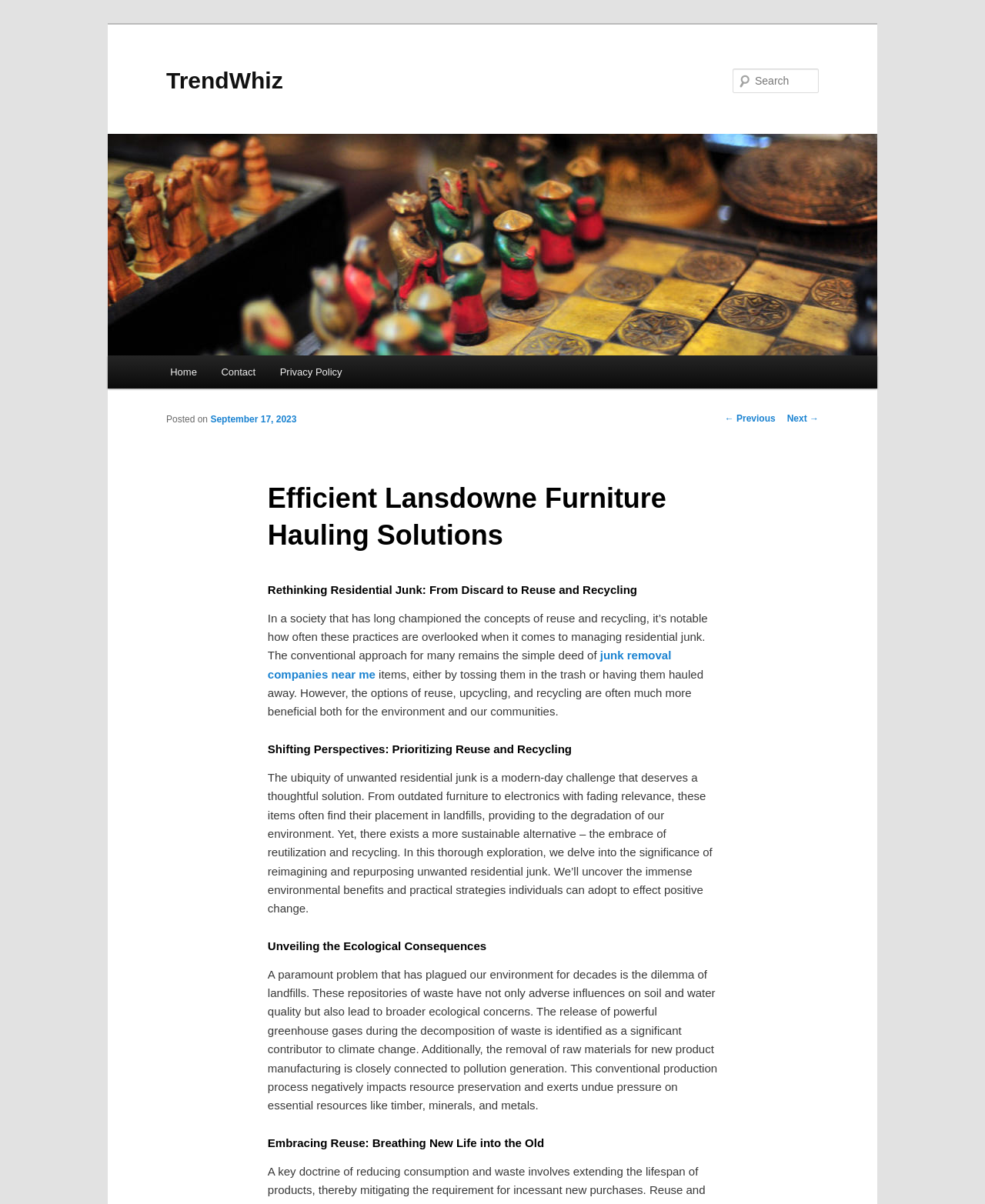What is the date of the latest article?
Deliver a detailed and extensive answer to the question.

The date of the latest article can be found in the link element with the text 'September 17, 2023' which is located in the main content area of the webpage, near the top.